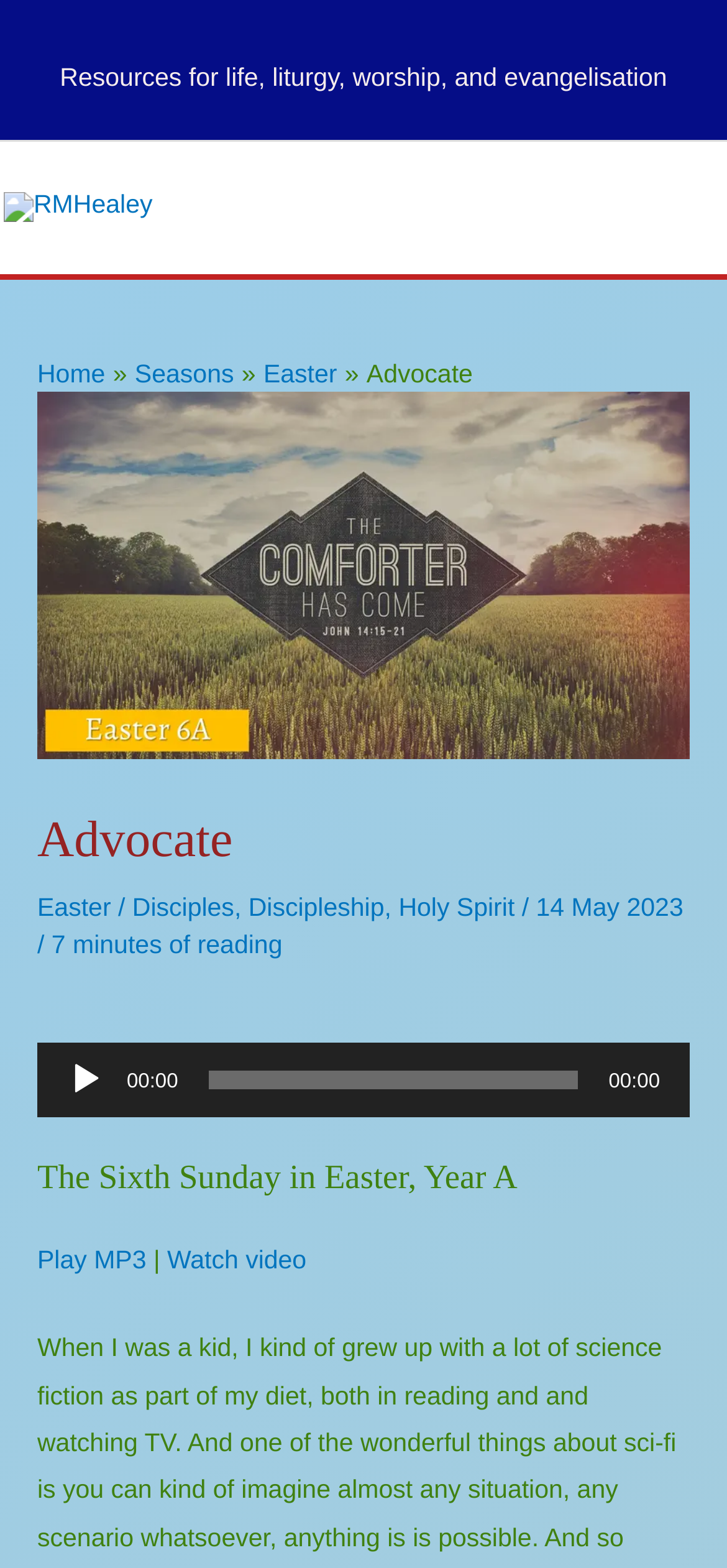Provide a one-word or short-phrase answer to the question:
What is the name of the website or author?

Advocate – RMHealey